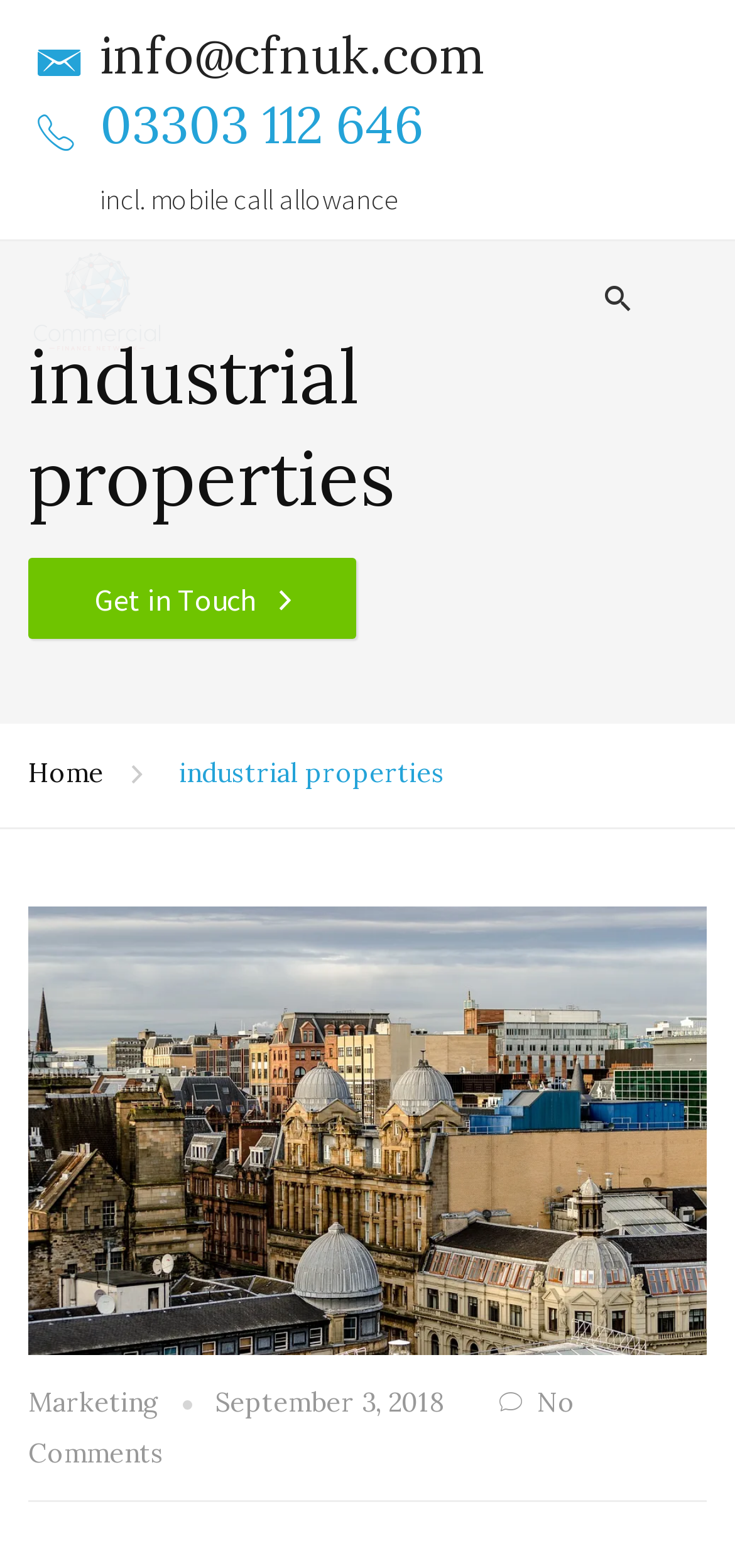Give a one-word or one-phrase response to the question: 
How many comments are there on the latest article?

No Comments